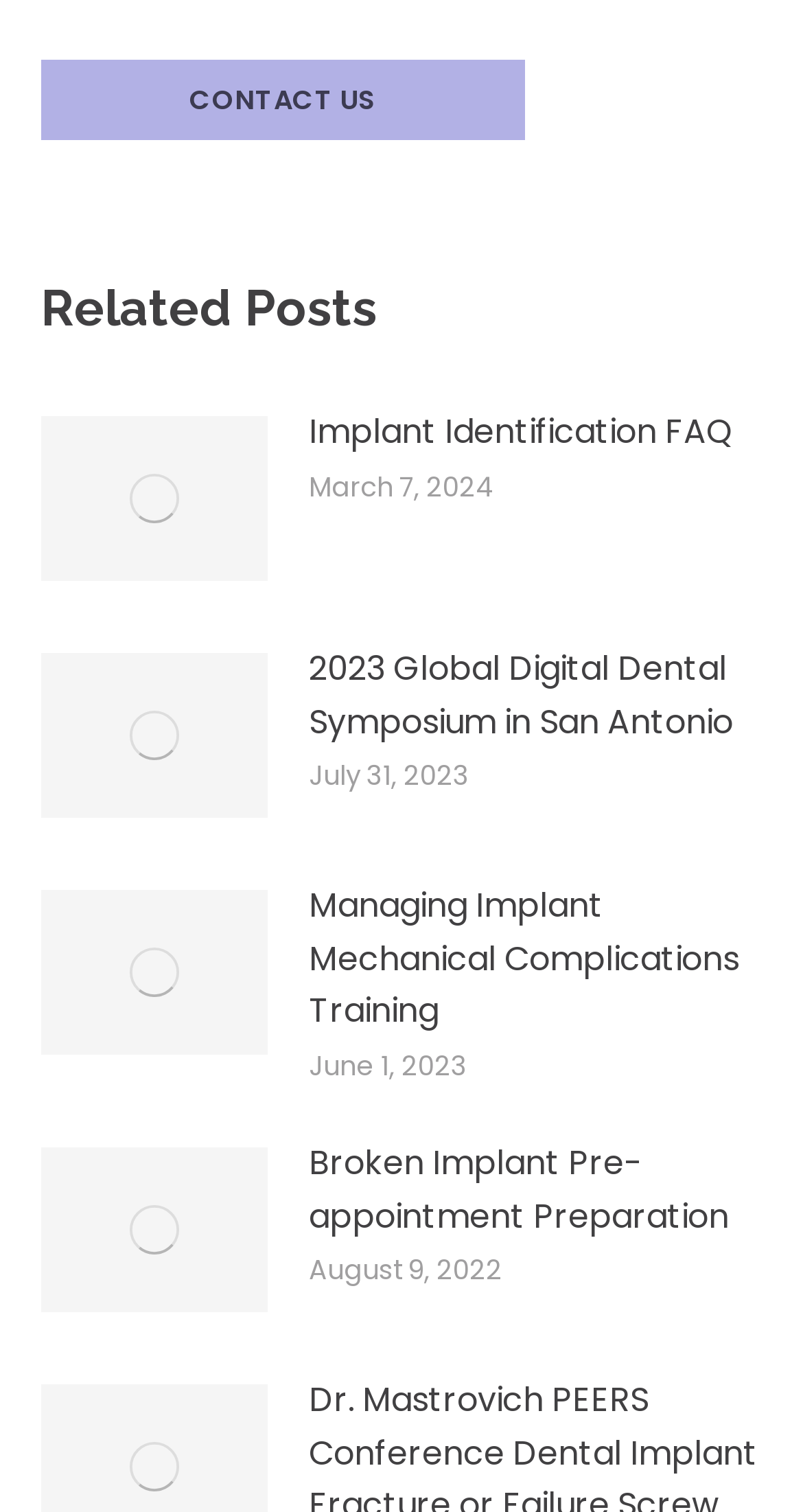Please answer the following question using a single word or phrase: 
What is the title of the third article?

Managing Implant Mechanical Complications Training